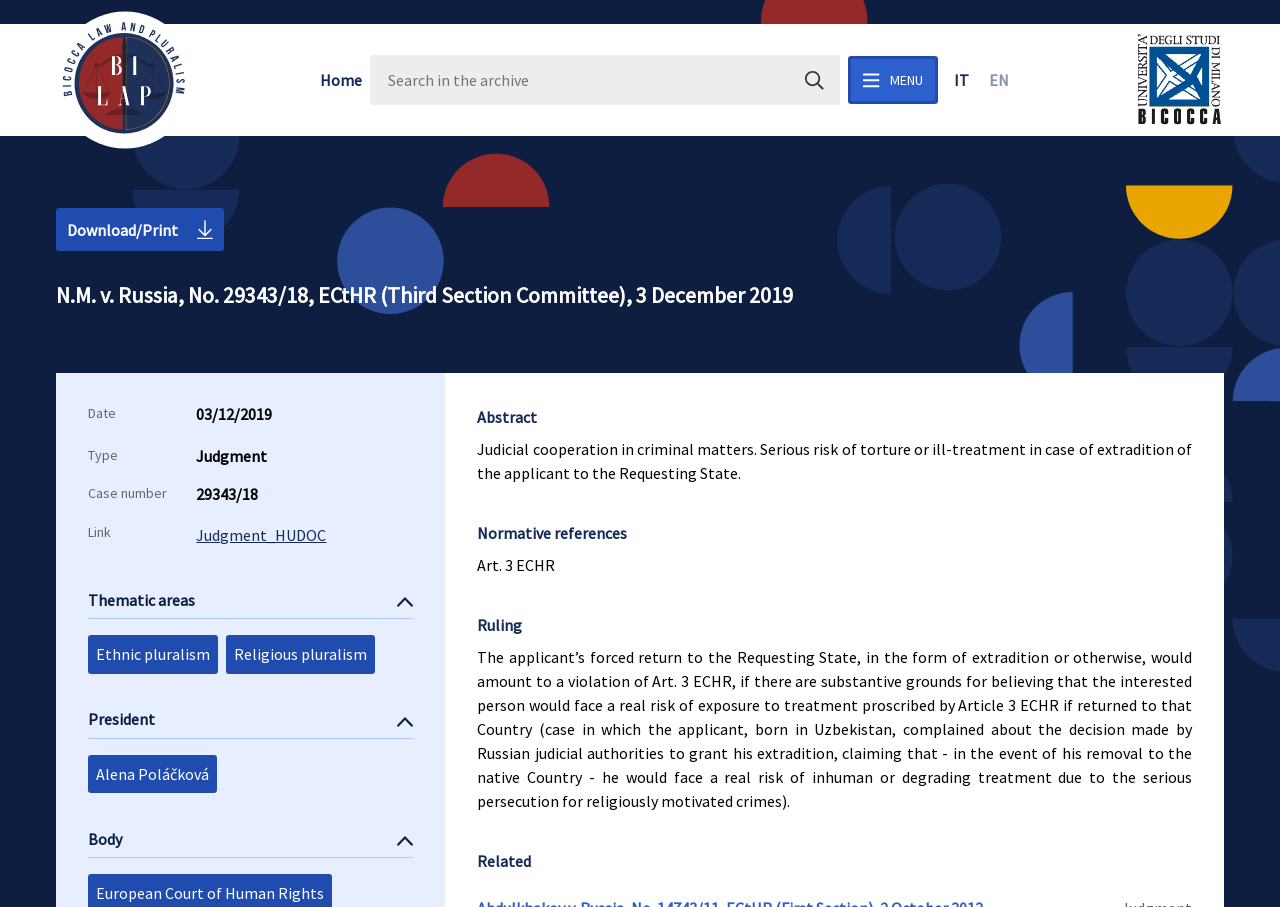Identify the bounding box coordinates for the region of the element that should be clicked to carry out the instruction: "Click the logo of law and pluralism". The bounding box coordinates should be four float numbers between 0 and 1, i.e., [left, top, right, bottom].

[0.044, 0.012, 0.152, 0.164]